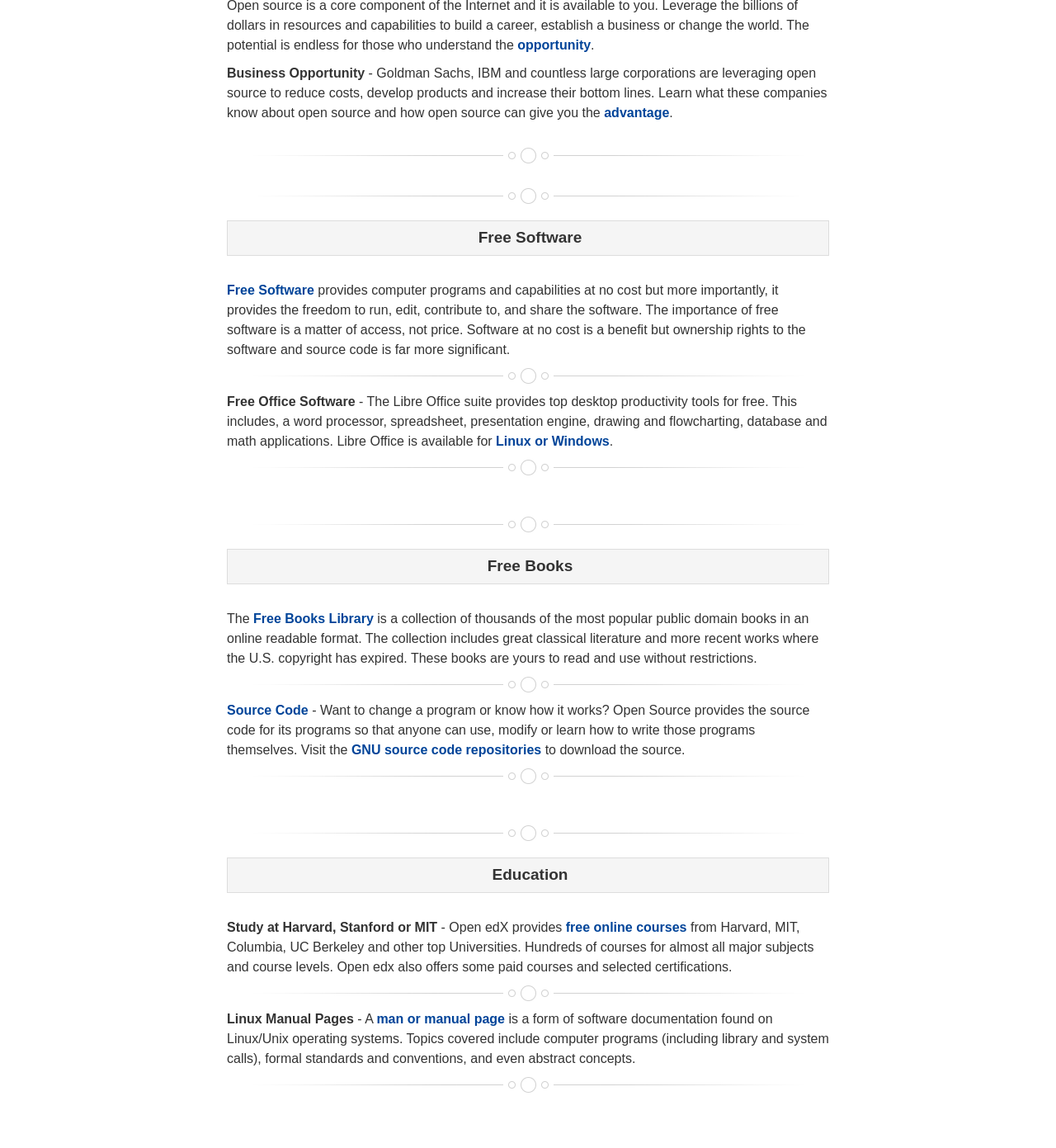Please specify the bounding box coordinates of the region to click in order to perform the following instruction: "Learn about business opportunity".

[0.49, 0.033, 0.559, 0.045]